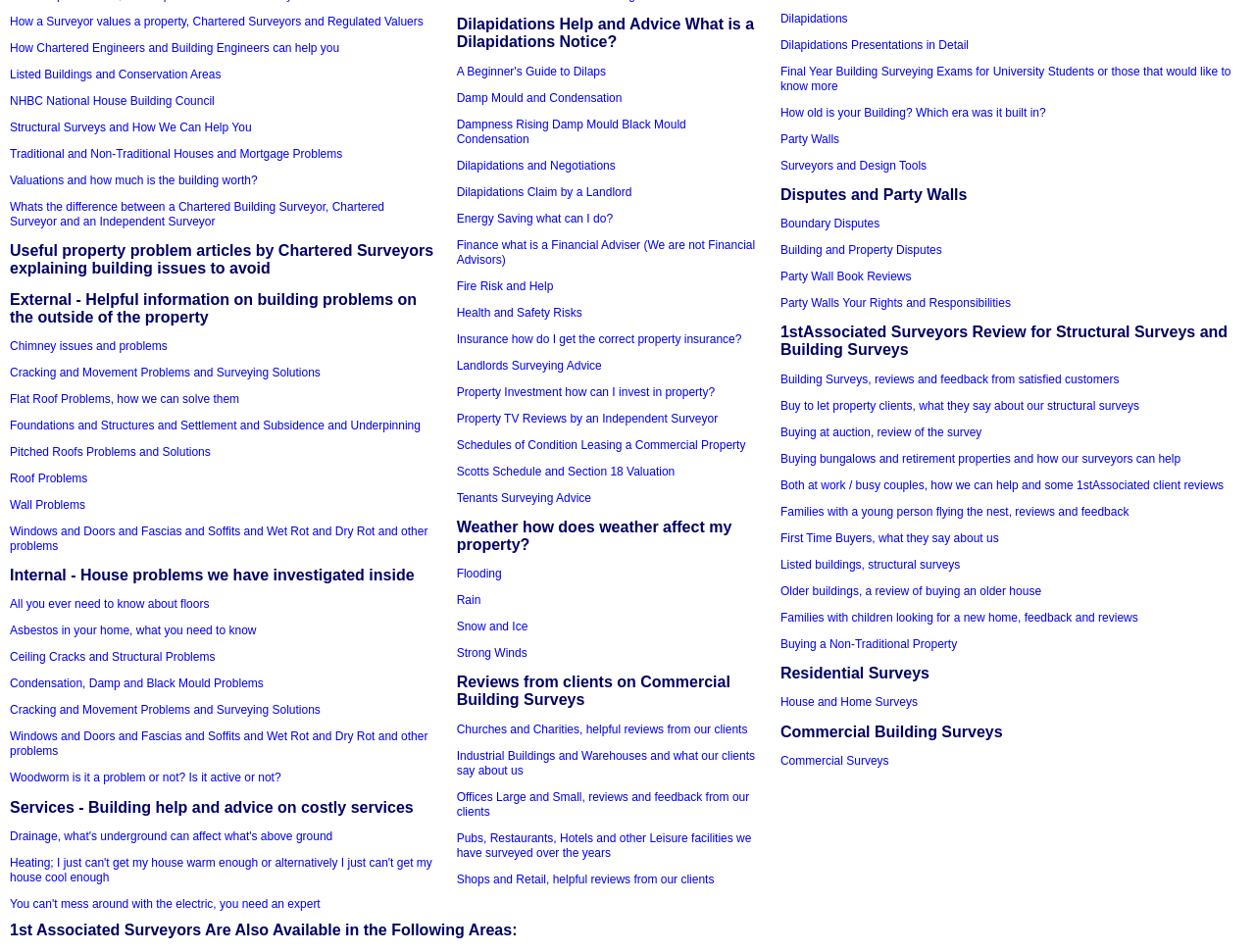Please answer the following question using a single word or phrase: 
How many links are there on this webpage?

43